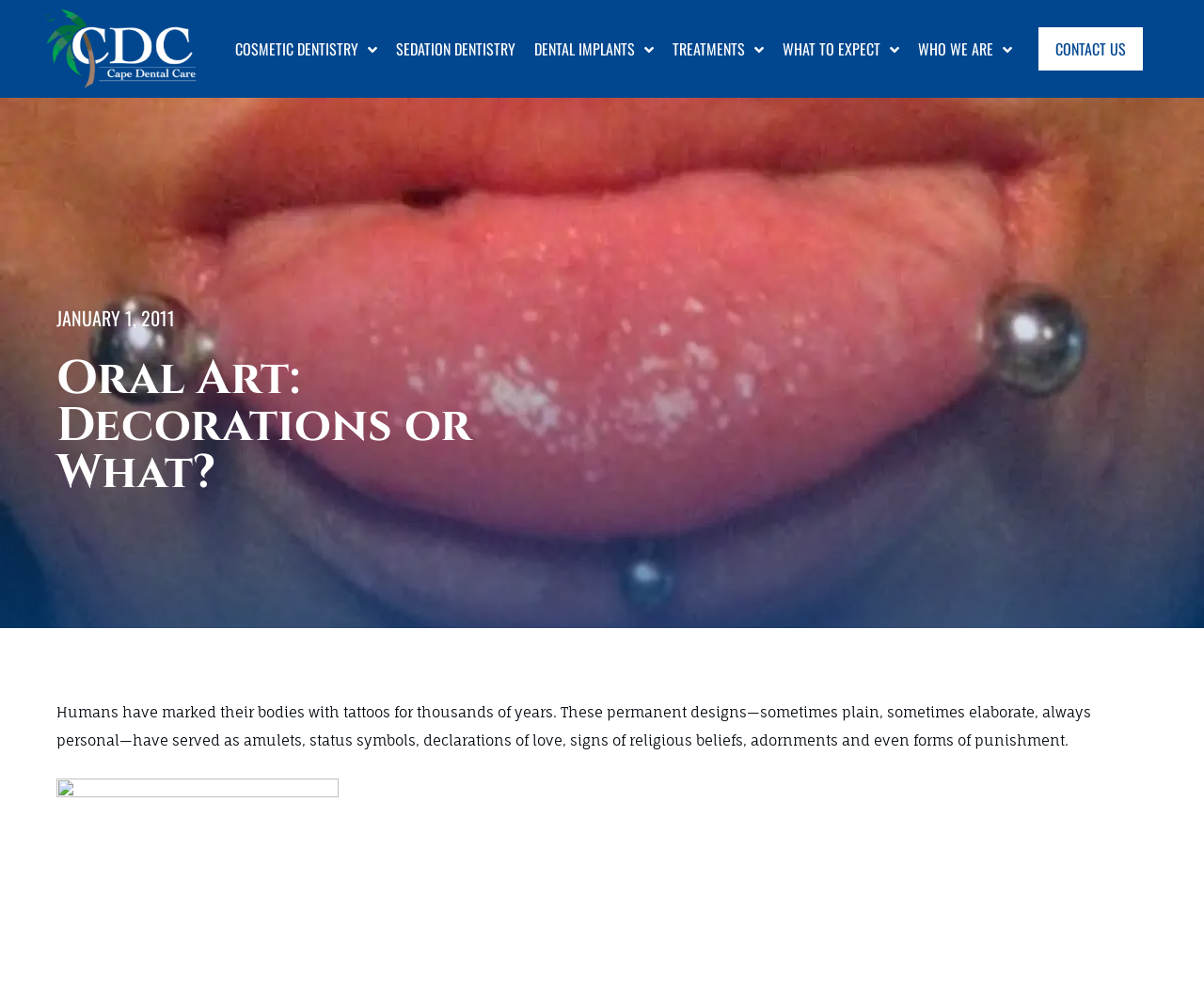Describe all the significant parts and information present on the webpage.

The webpage is about oral piercings and tattoos, specifically discussing the complications that come with them. At the top left corner, there is a logo of "Cape Dental Care" with a link to the website, accompanied by an image of the same logo. 

Below the logo, there are several menu links, including "COSMETIC DENTISTRY", "SEDATION DENTISTRY", "DENTAL IMPLANTS", "TREATMENTS", "WHAT TO EXPECT", "WHO WE ARE", and "CONTACT US", which are positioned horizontally across the top of the page. 

On the left side of the page, there is a date "JANUARY 1, 2011" followed by a heading "Oral Art: Decorations or What?" which is centered on the page. 

The main content of the page starts below the heading, with a paragraph of text that discusses the history of tattoos, mentioning that they have been used as amulets, status symbols, and declarations of love, among other things. 

To the right of the paragraph, there is an image, which is not described. Above the image, there is an empty link.